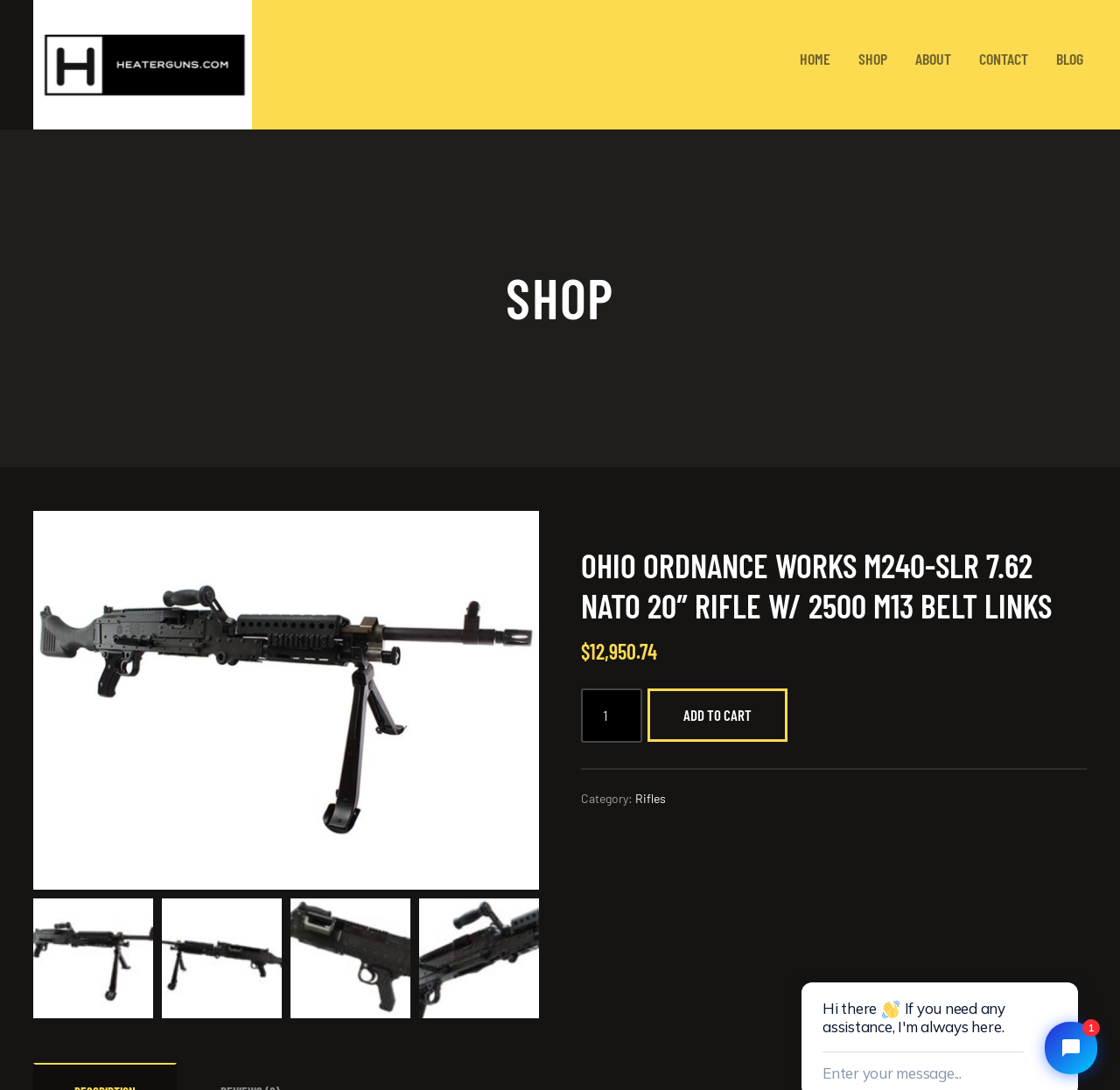Please determine the bounding box coordinates of the section I need to click to accomplish this instruction: "Go to the SHOP page".

[0.754, 0.0, 0.804, 0.108]